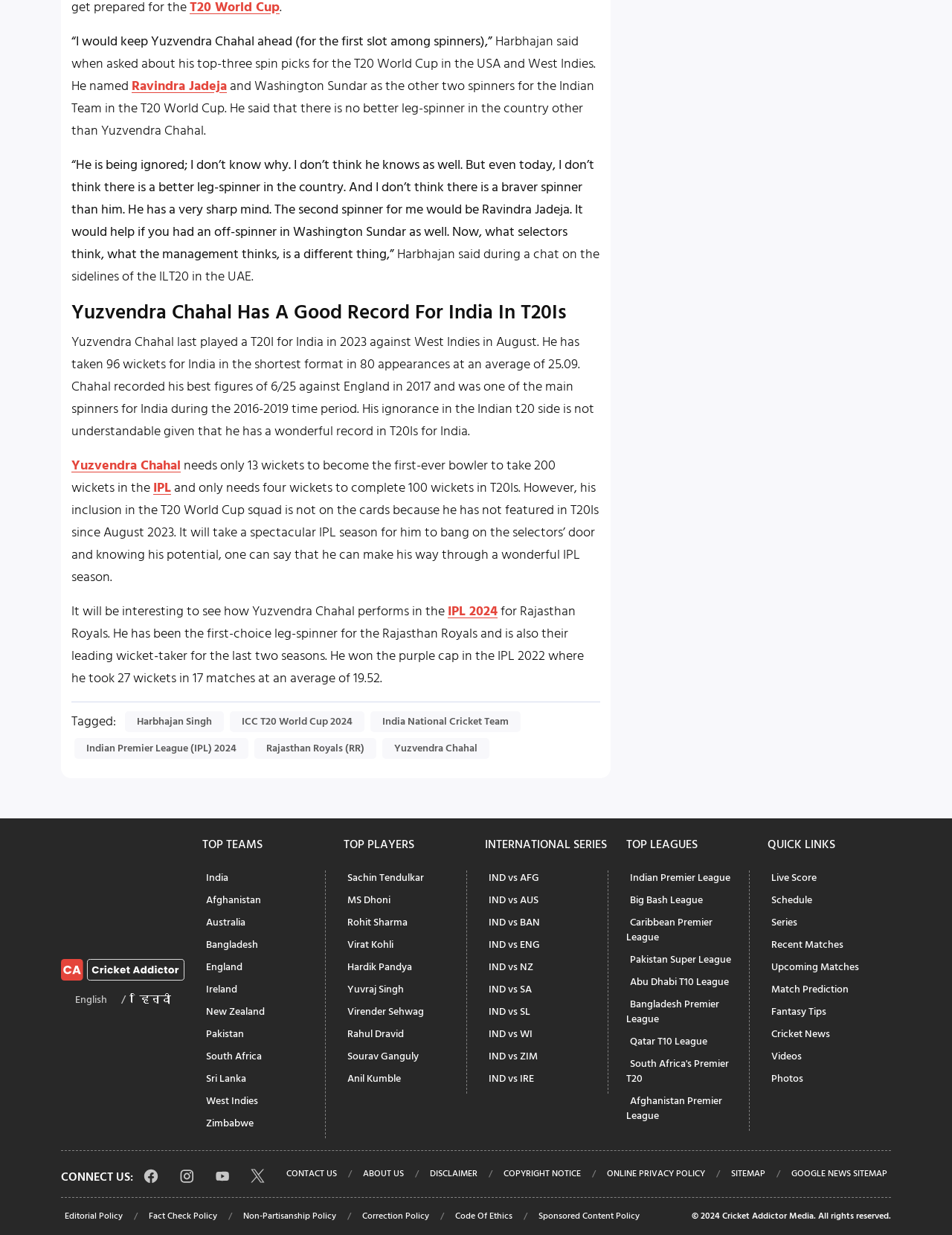Utilize the information from the image to answer the question in detail:
Which team does Yuzvendra Chahal play for in the IPL?

The article mentions that Yuzvendra Chahal has been the first-choice leg-spinner for the Rajasthan Royals and is also their leading wicket-taker for the last two seasons.